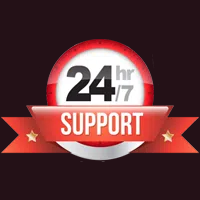Please analyze the image and give a detailed answer to the question:
What is the color of the text inside the circle?

Although the question asks for the color, the caption only mentions that the text is in bold font, but it doesn't specify the color. However, it's implied that the text is likely red since it's inside a red circle.